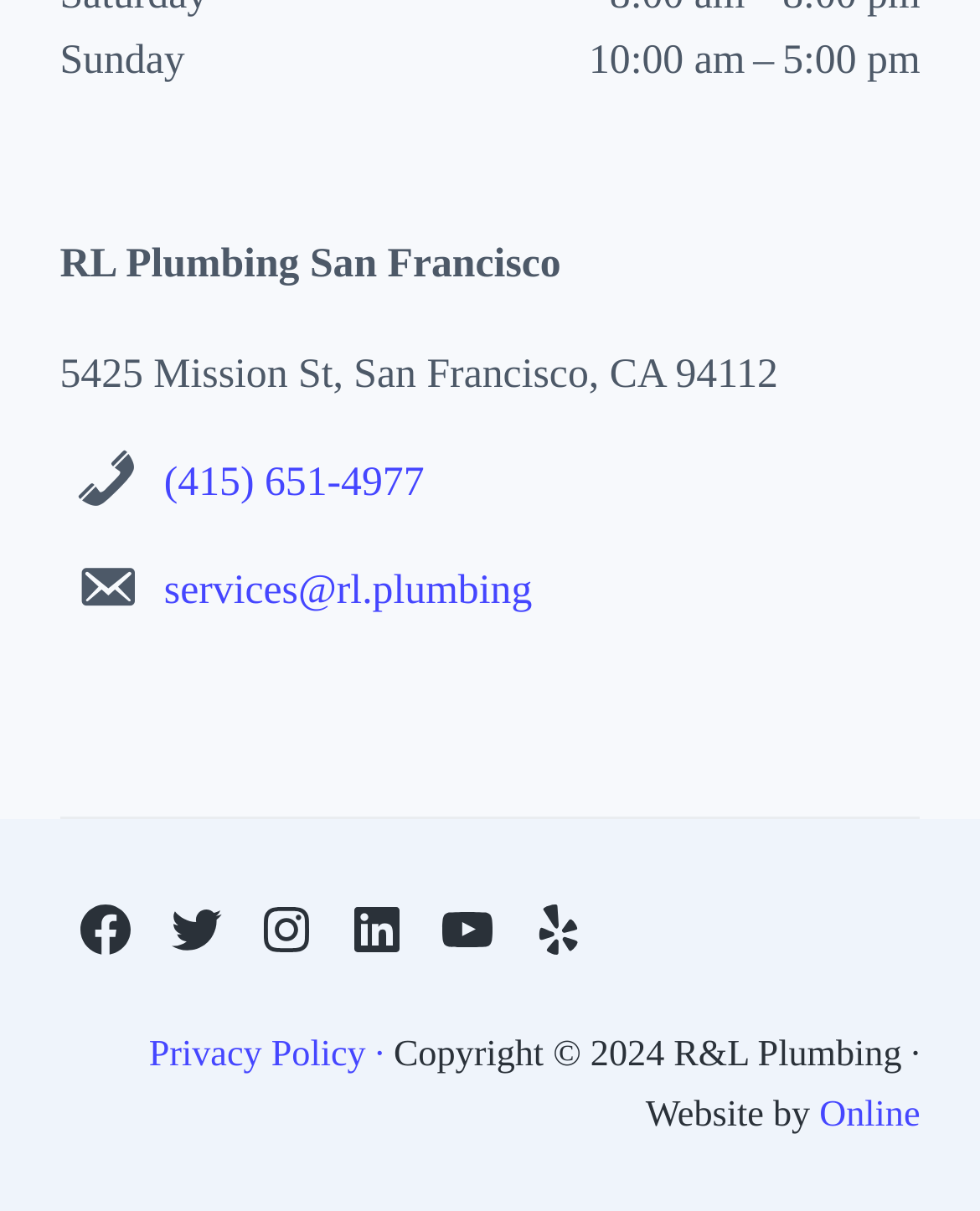Please find the bounding box coordinates of the clickable region needed to complete the following instruction: "Call the phone number". The bounding box coordinates must consist of four float numbers between 0 and 1, i.e., [left, top, right, bottom].

[0.167, 0.377, 0.433, 0.416]